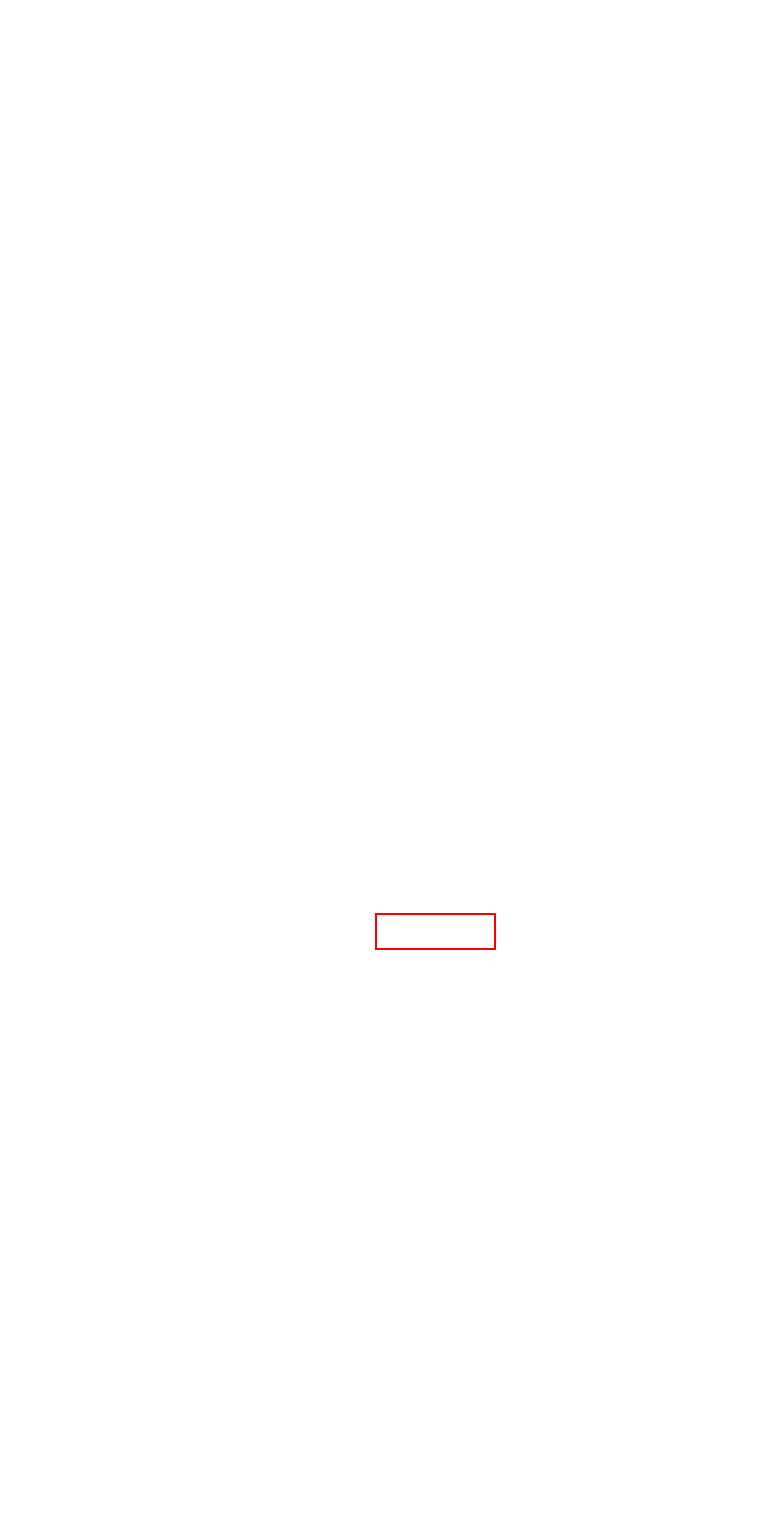Inspect the screenshot of a webpage with a red rectangle bounding box. Identify the webpage description that best corresponds to the new webpage after clicking the element inside the bounding box. Here are the candidates:
A. Syria – Olduvai.ca
B. wolfstreet – Olduvai.ca
C. donald trump – Olduvai.ca
D. zerohedge – Olduvai.ca
E. armstrong economics – Olduvai.ca
F. climate change – Olduvai.ca
G. greece – Olduvai.ca
H. europe – Olduvai.ca

B